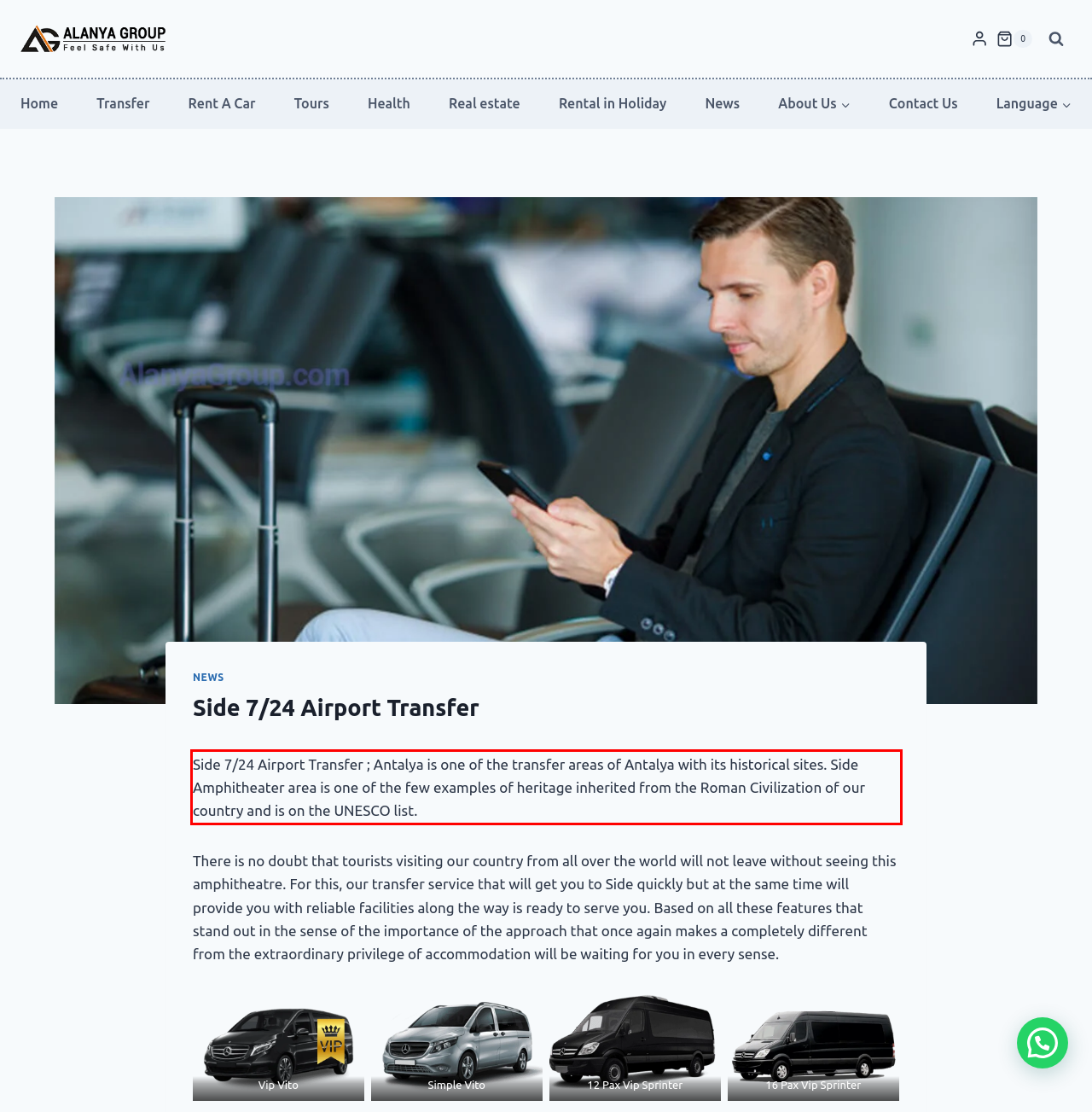Within the screenshot of a webpage, identify the red bounding box and perform OCR to capture the text content it contains.

Side 7/24 Airport Transfer ; Antalya is one of the transfer areas of Antalya with its historical sites. Side Amphitheater area is one of the few examples of heritage inherited from the Roman Civilization of our country and is on the UNESCO list.